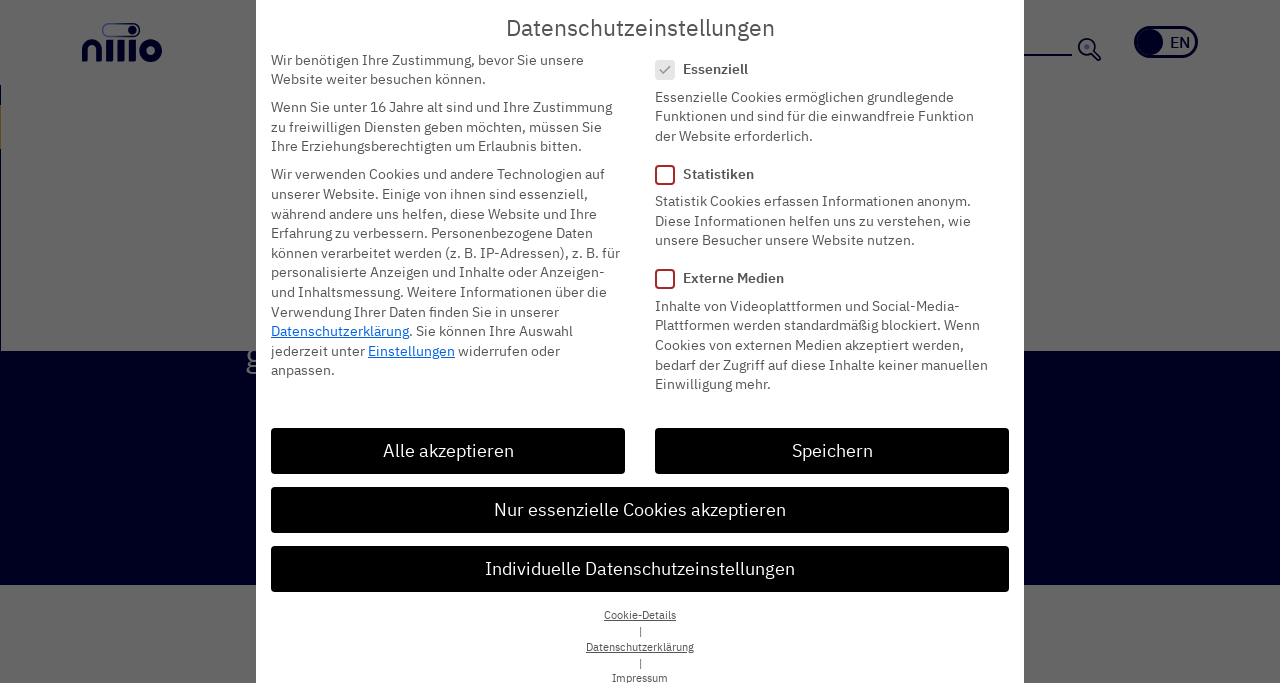Can you determine the bounding box coordinates of the area that needs to be clicked to fulfill the following instruction: "Go to the 'Company' page"?

[0.304, 0.033, 0.395, 0.092]